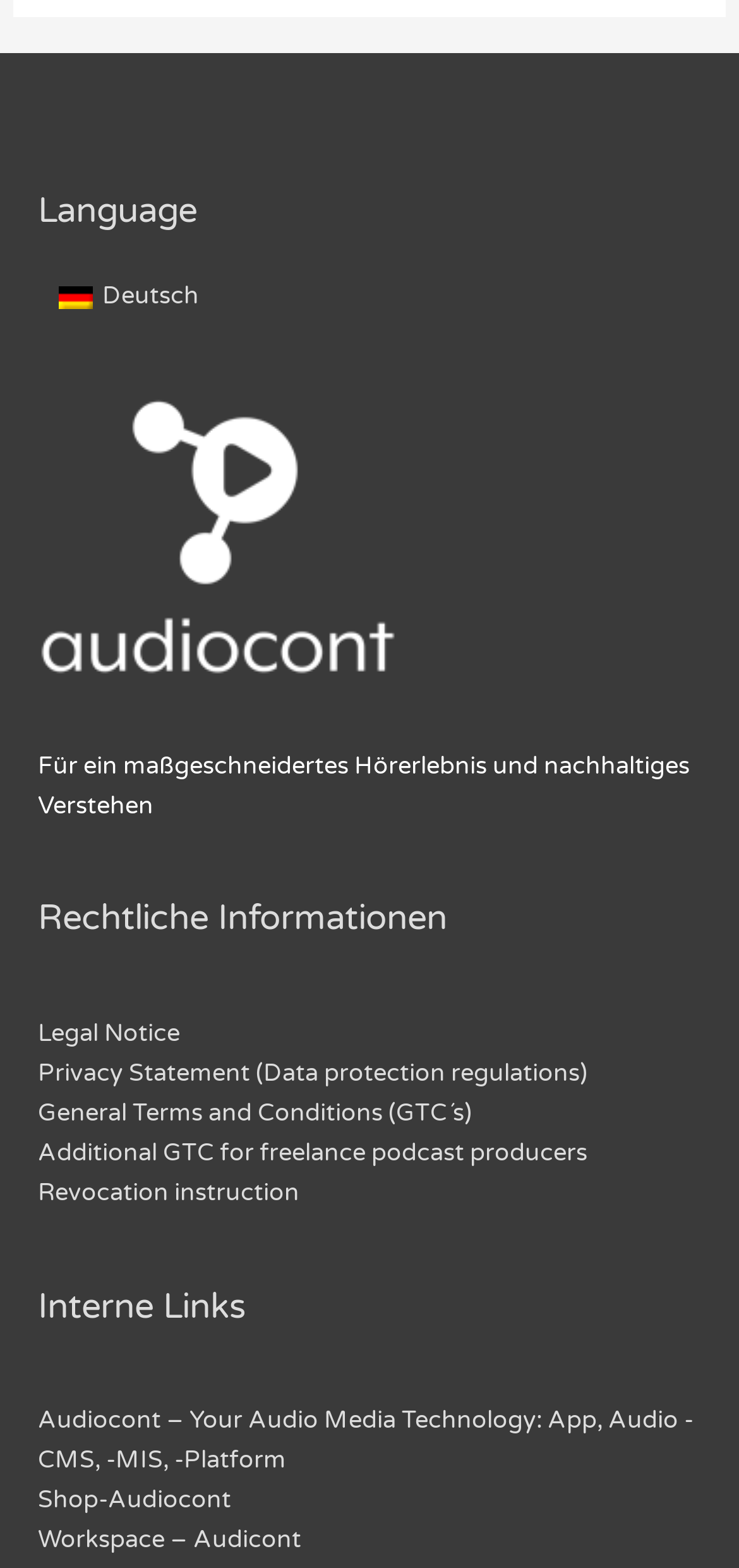Highlight the bounding box coordinates of the element you need to click to perform the following instruction: "Access Workspace."

[0.051, 0.972, 0.408, 0.991]